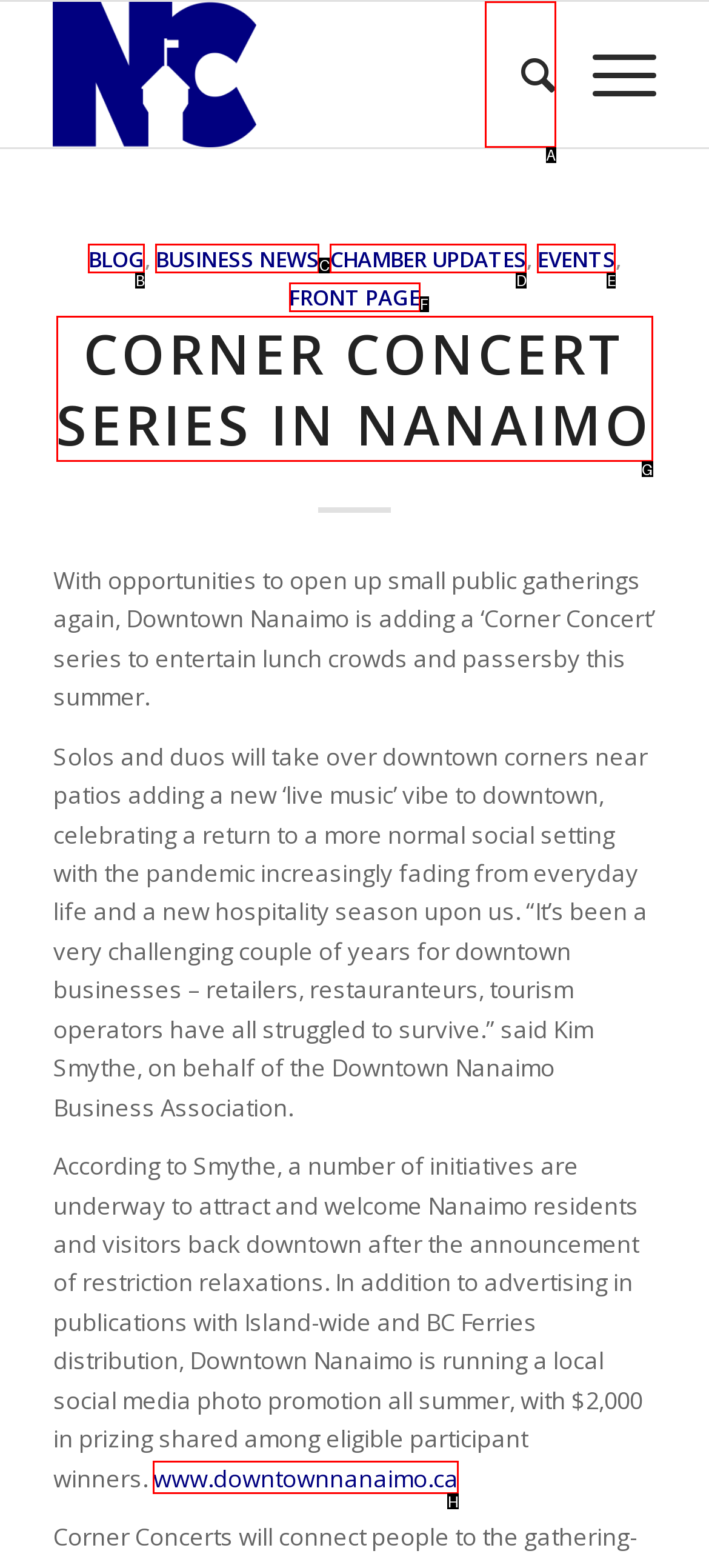Please indicate which HTML element to click in order to fulfill the following task: Search for something Respond with the letter of the chosen option.

A